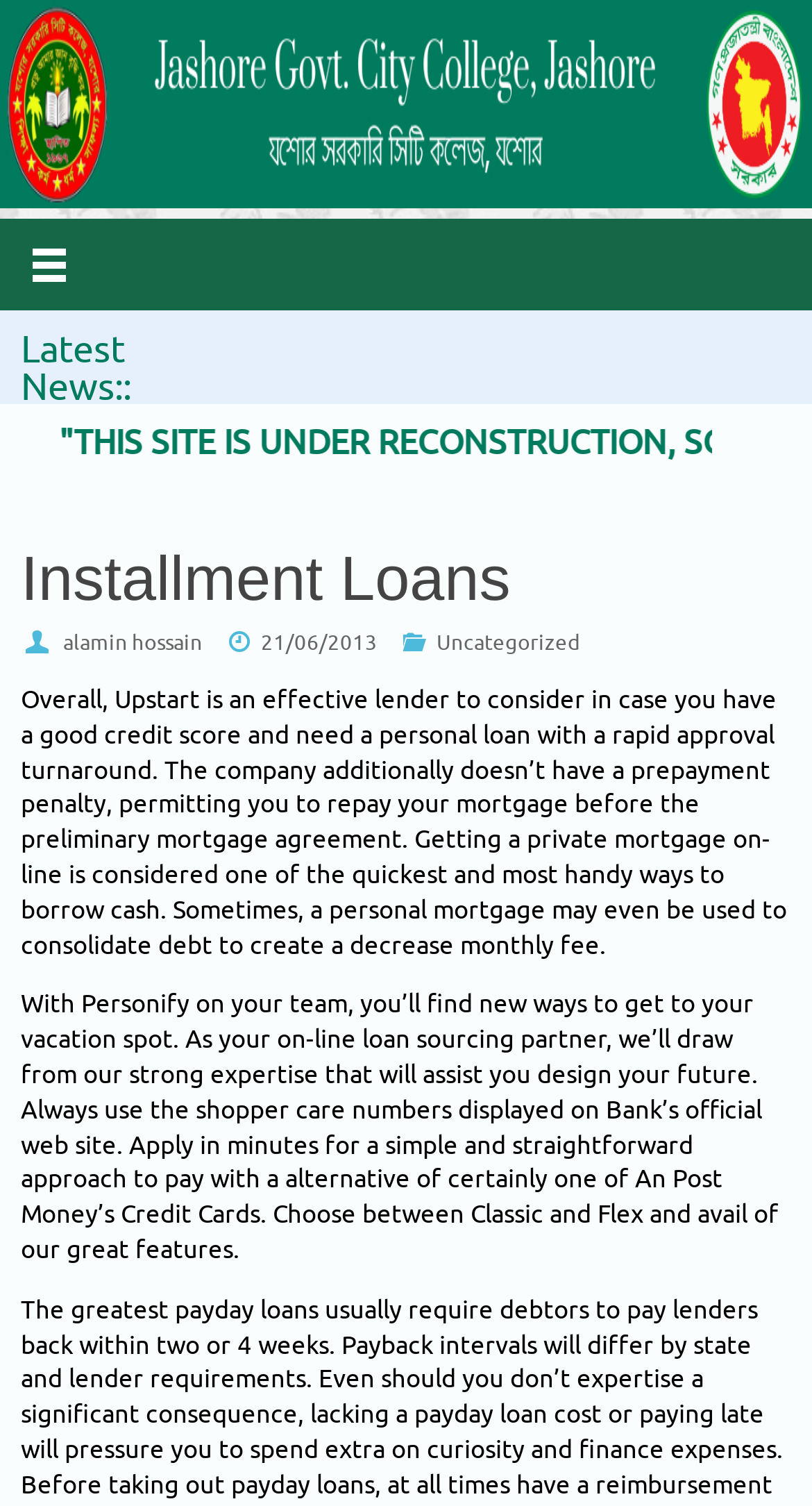Give the bounding box coordinates for this UI element: "Next »". The coordinates should be four float numbers between 0 and 1, arranged as [left, top, right, bottom].

None